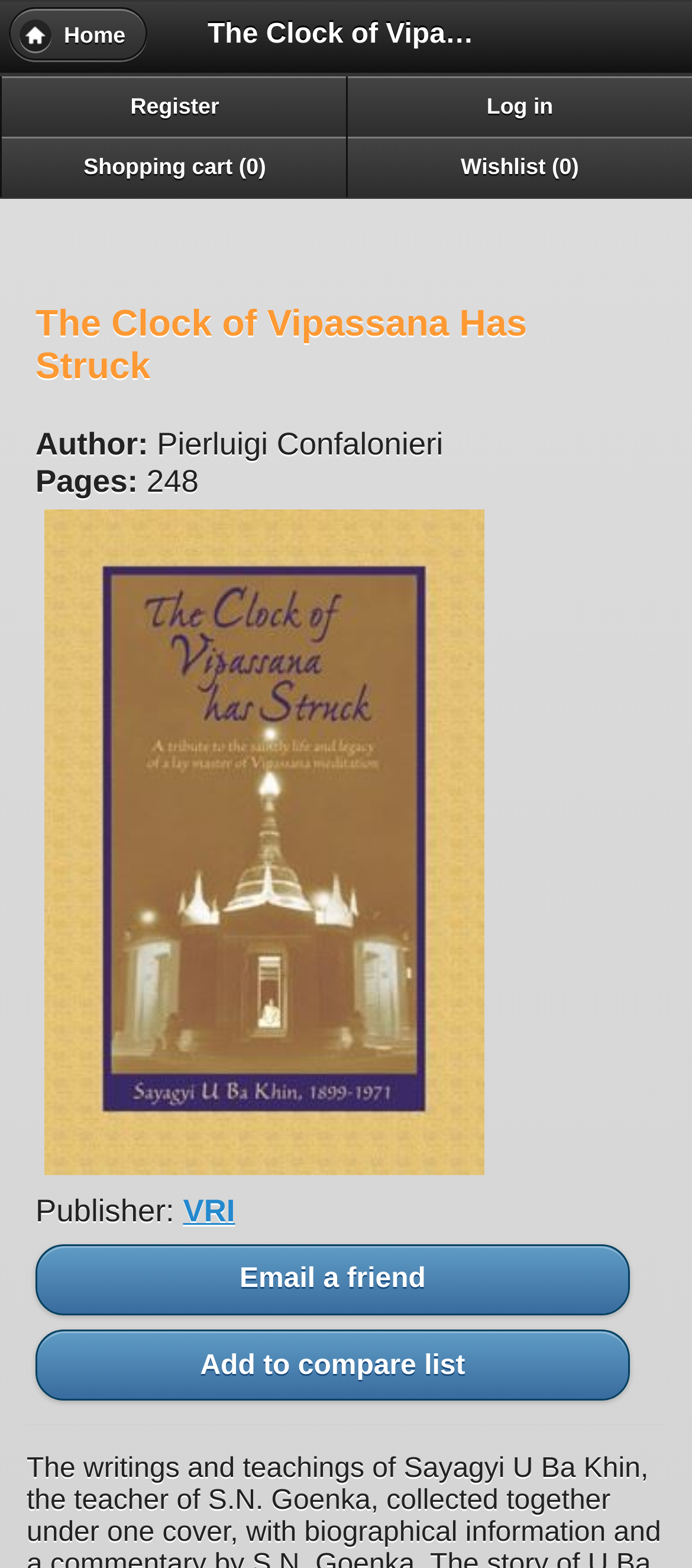Can you determine the main header of this webpage?

The Clock of Vipassana Has Struck